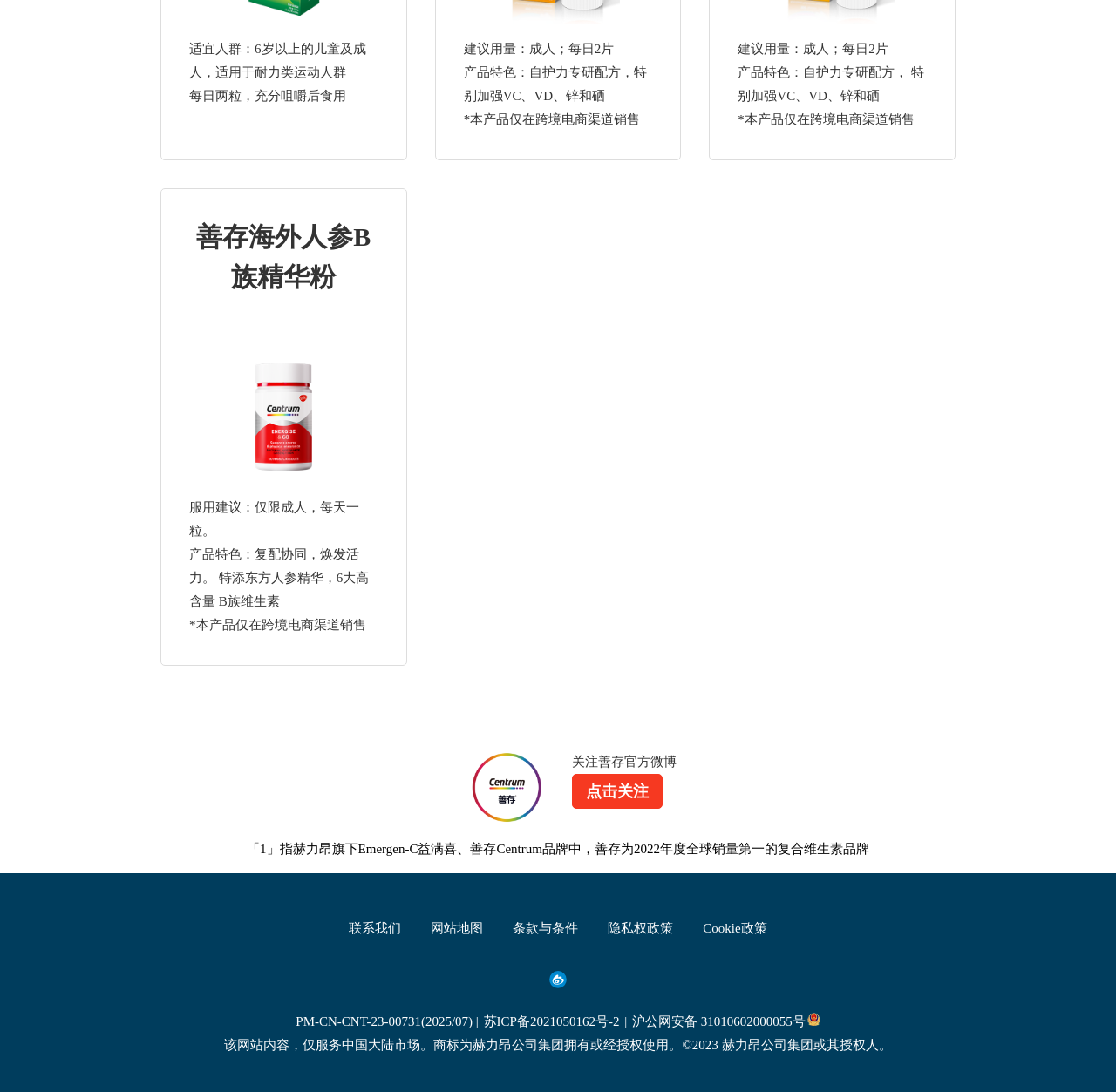Refer to the image and provide an in-depth answer to the question: 
What is the brand name of the product?

The brand name of the product is Centrum, which is evident from the image with the text 'Centrum' and the logo of Centrum.